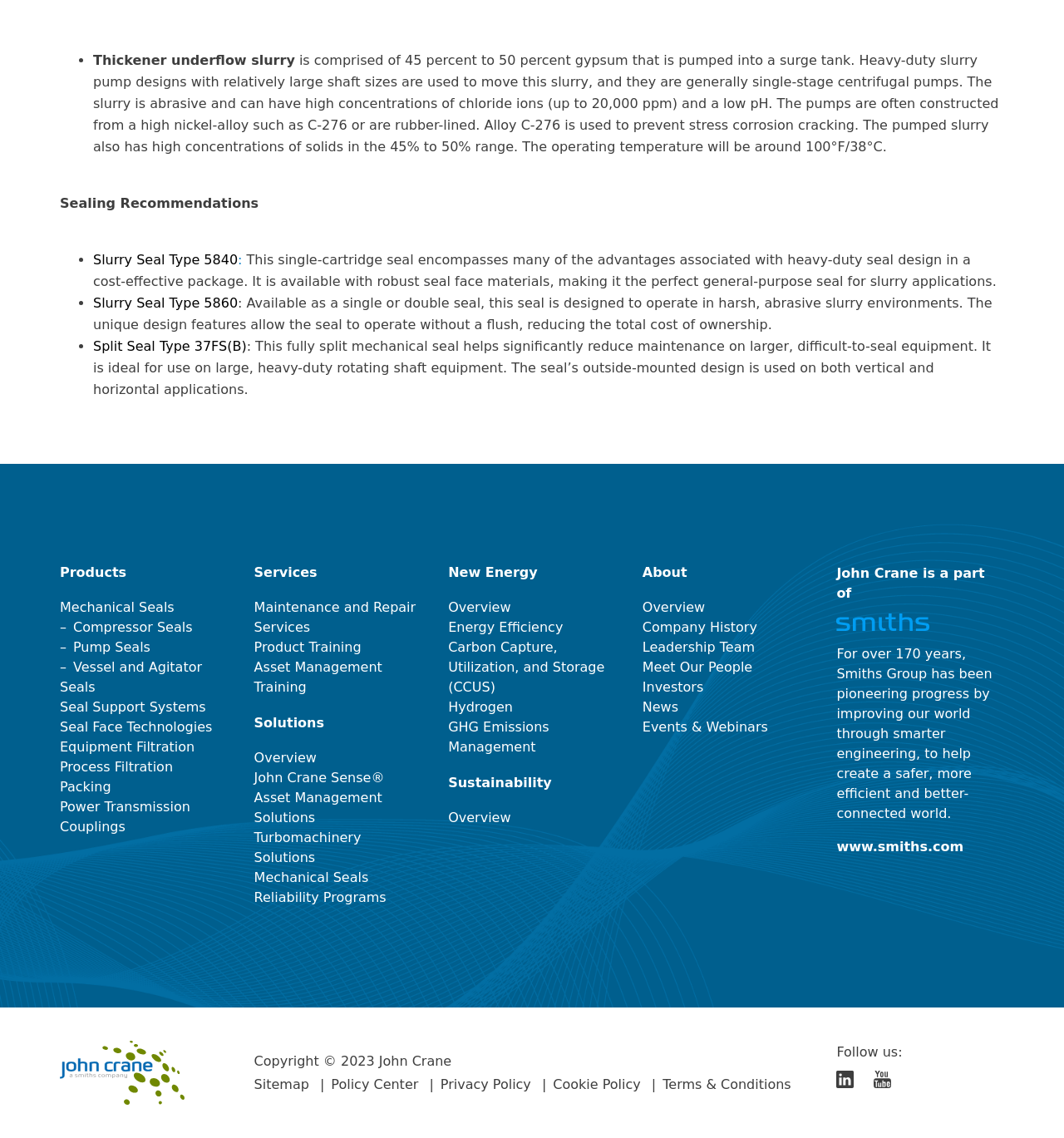Identify the bounding box coordinates of the specific part of the webpage to click to complete this instruction: "View Mechanical Seals".

[0.056, 0.527, 0.164, 0.541]